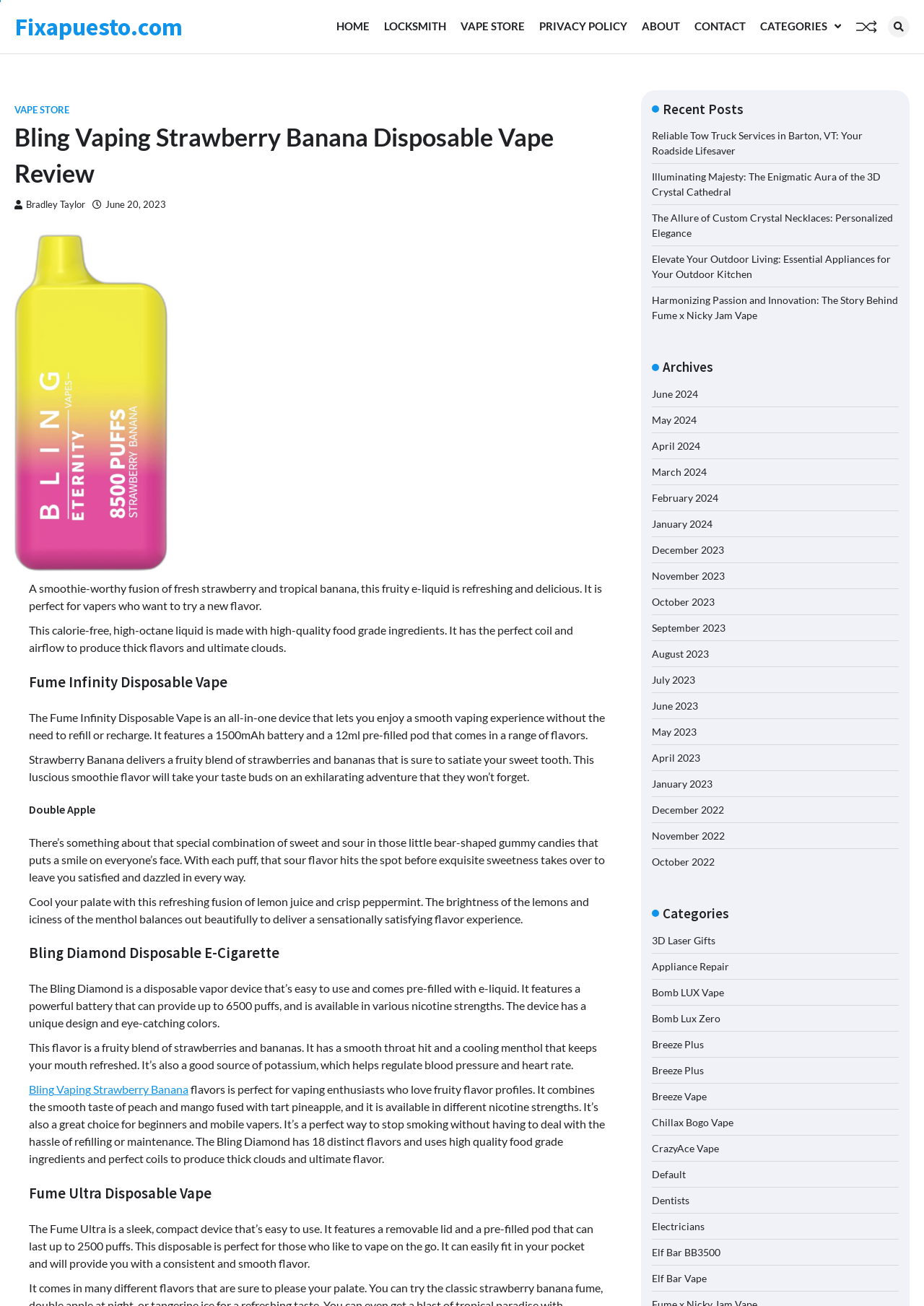Answer this question in one word or a short phrase: What is the capacity of the Fume Infinity Disposable Vape's battery?

1500mAh